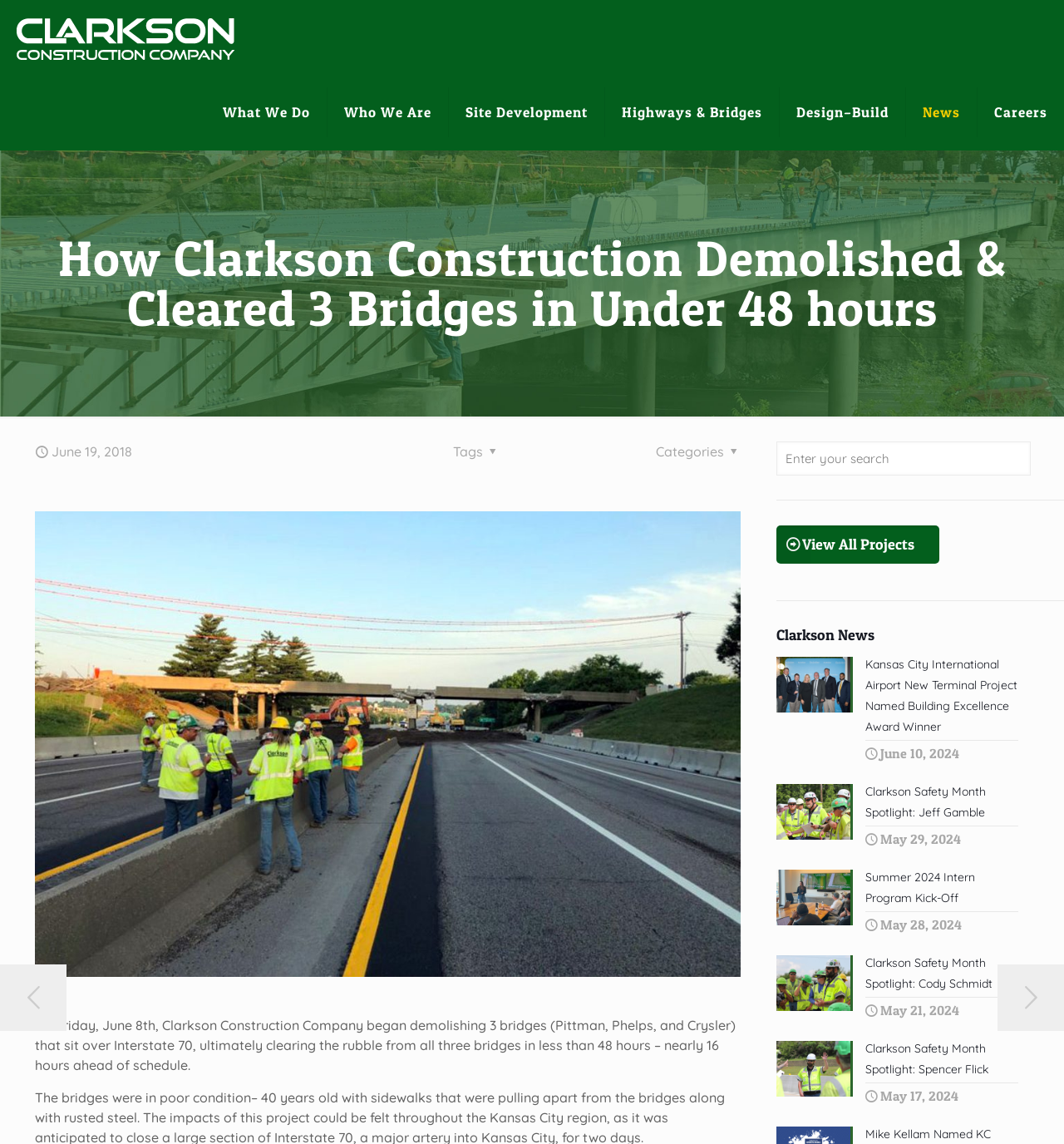Can you find the bounding box coordinates of the area I should click to execute the following instruction: "Click on the Clarkson Construction link"?

[0.016, 0.0, 0.22, 0.065]